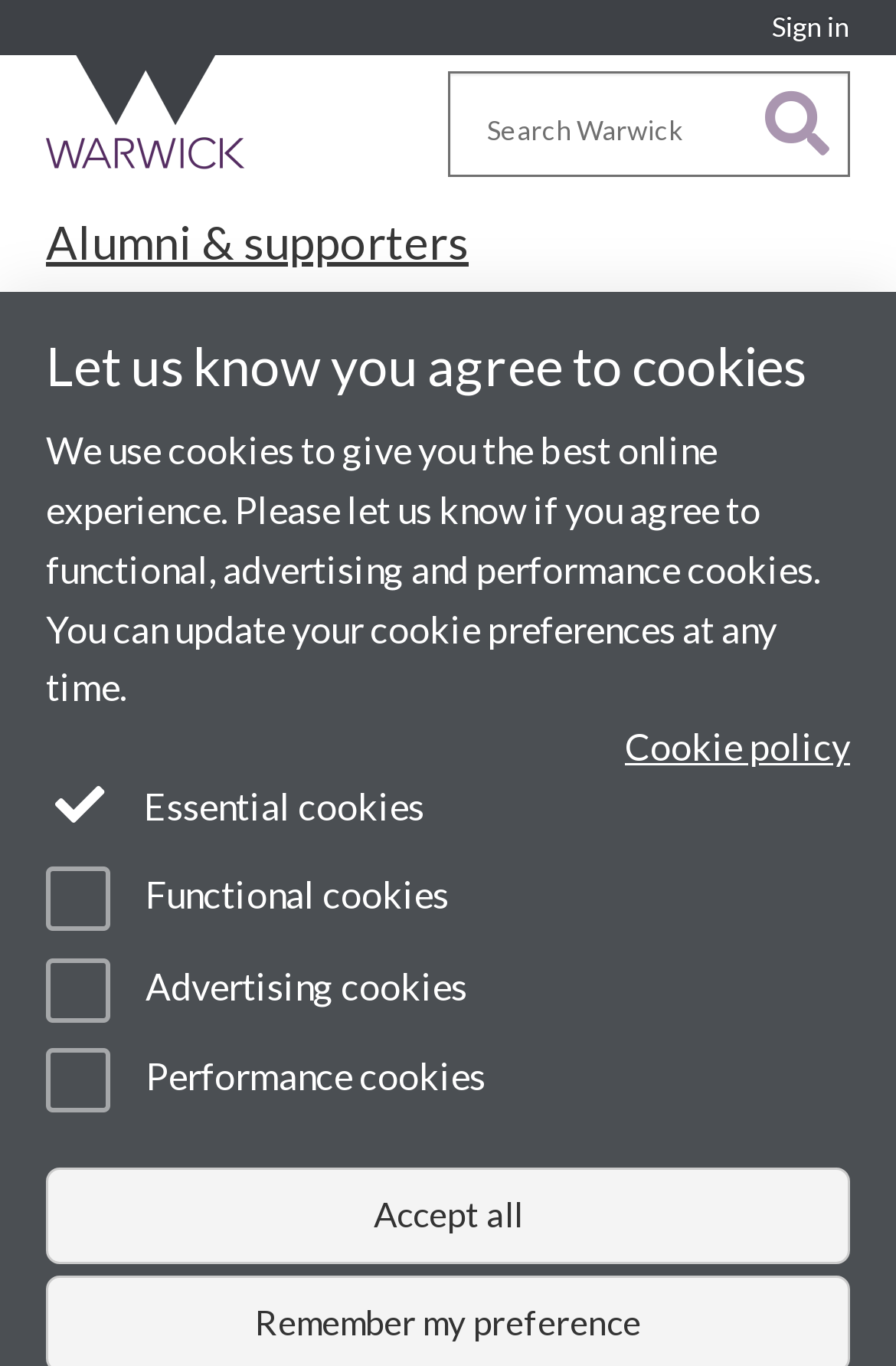Explain the webpage in detail.

The webpage is about the team members of the University of Warwick, showcasing their roles, daily work, and what they enjoy about working at the university. 

At the top of the page, there is a utility bar with a sign-in link and a university homepage link, accompanied by an image of the university's logo. Below this, there is a search bar with a combobox and a search button. 

On the left side, there is a navigation menu with links to "Alumni & supporters" and "Recruitment in Development and Alumni Engagement". The main content area is divided into sections, starting with a heading "Meet the team" followed by a brief introduction to the team. 

Below this, there is a section with a heading "Our team is passionate, driven, diverse and energetic." This is followed by a paragraph of text that explains the purpose of the page, which is to learn more about the team members. 

Further down, there is a section with a heading "What we do", and another section with a heading "Let us know you agree to cookies" that includes a message about the use of cookies and a link to the cookie policy. 

There are also four checkboxes for managing cookie preferences, and a button to accept all functional, advertising, and performance cookies.